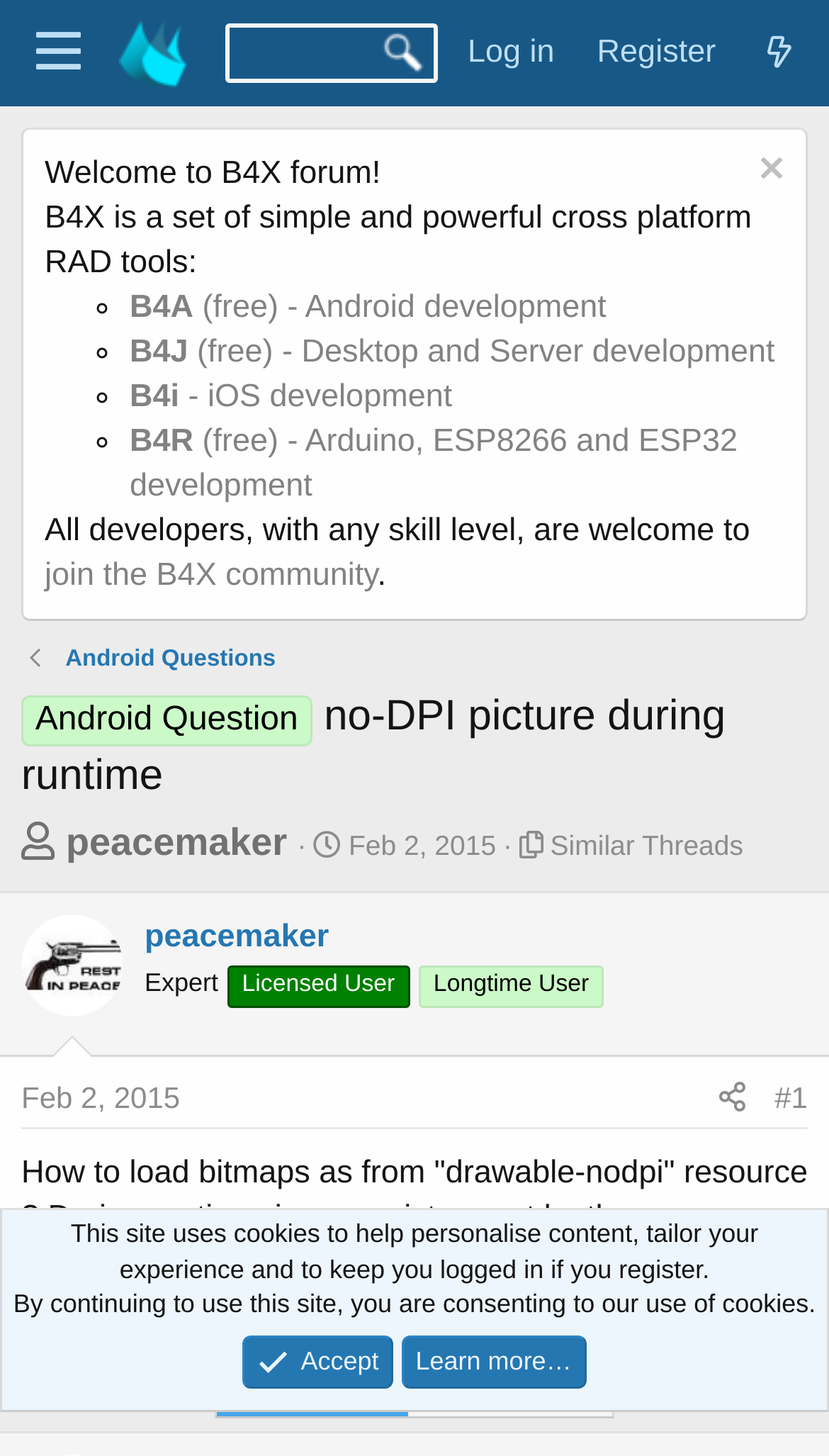What is the name of the forum?
Answer the question using a single word or phrase, according to the image.

B4X Programming Forum